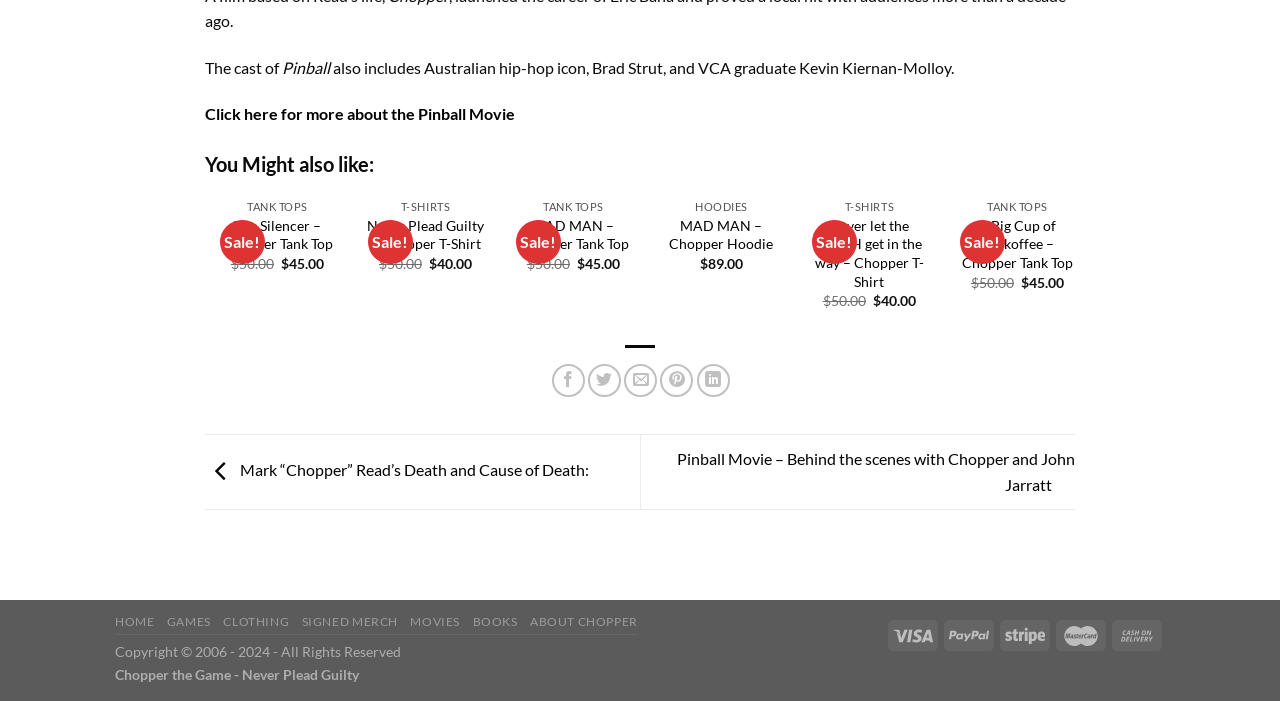Reply to the question with a single word or phrase:
What is the name of the movie mentioned?

Pinball Movie